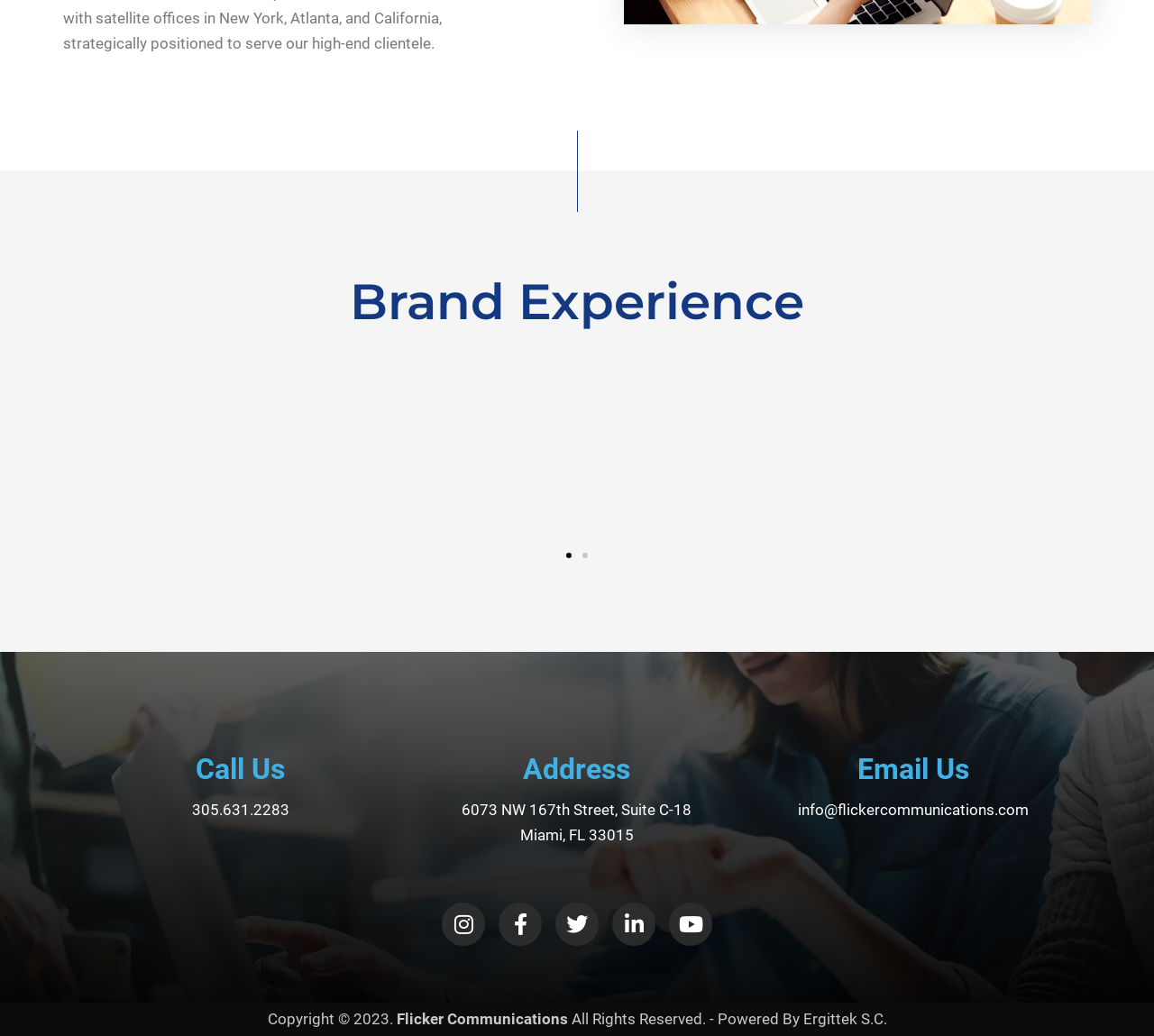Identify the bounding box coordinates necessary to click and complete the given instruction: "Go to the Flicker Communications website".

[0.343, 0.975, 0.492, 0.992]